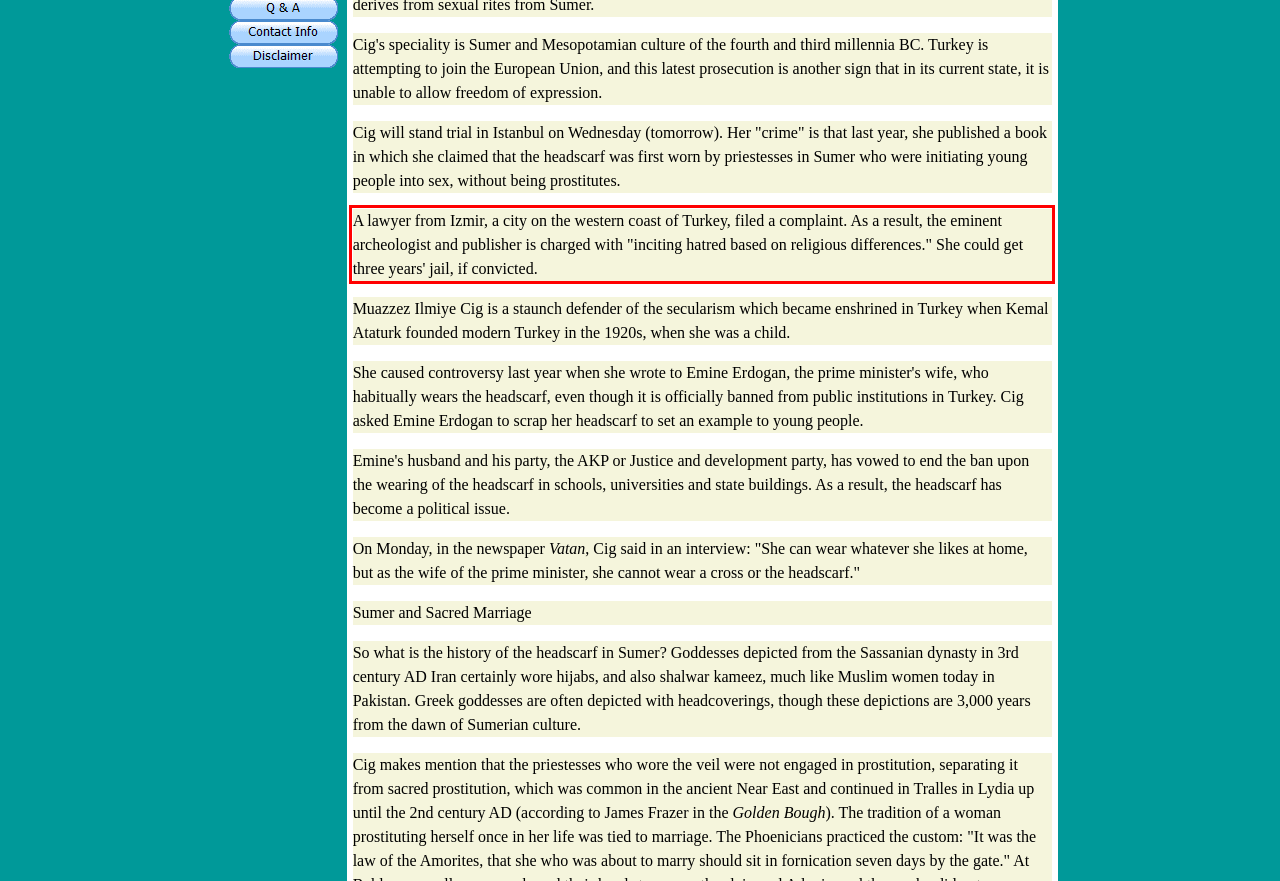Analyze the screenshot of a webpage where a red rectangle is bounding a UI element. Extract and generate the text content within this red bounding box.

A lawyer from Izmir, a city on the western coast of Turkey, filed a complaint. As a result, the eminent archeologist and publisher is charged with "inciting hatred based on religious differences." She could get three years' jail, if convicted.